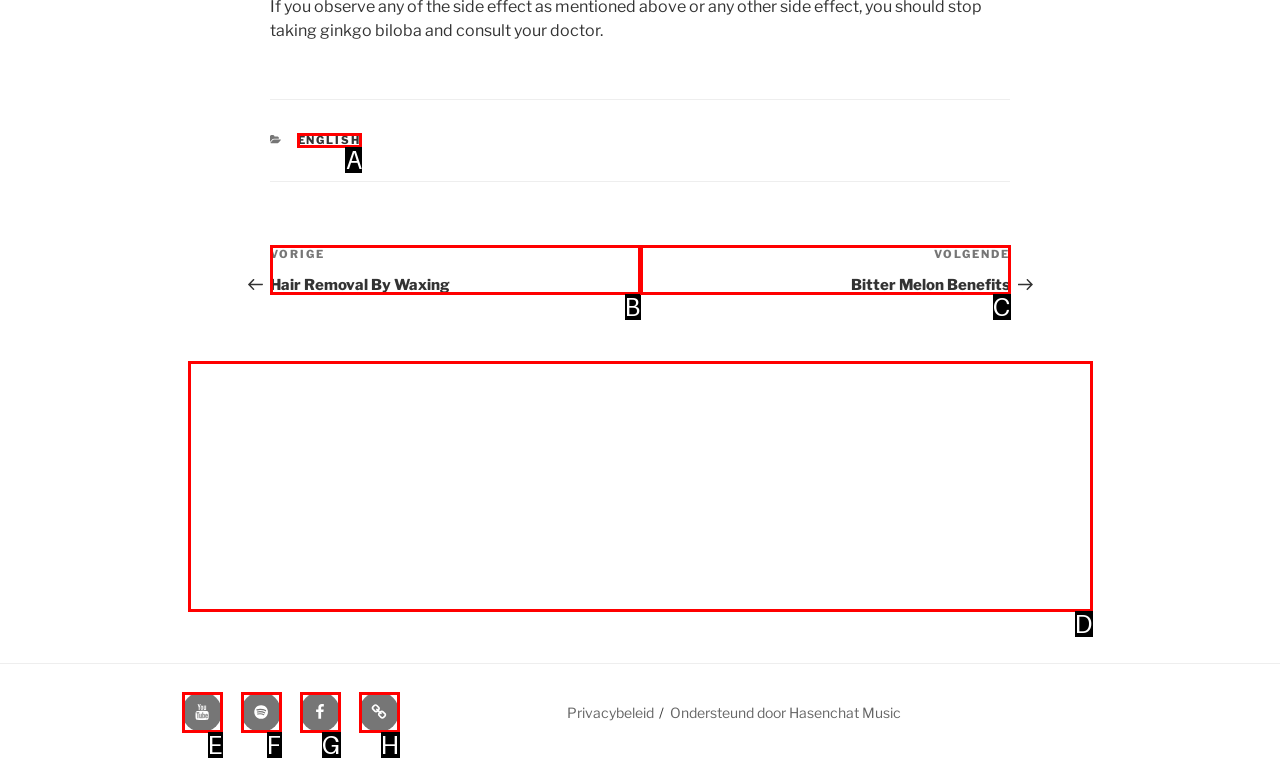Select the option that fits this description: Storage Solutions For My Garden
Answer with the corresponding letter directly.

None